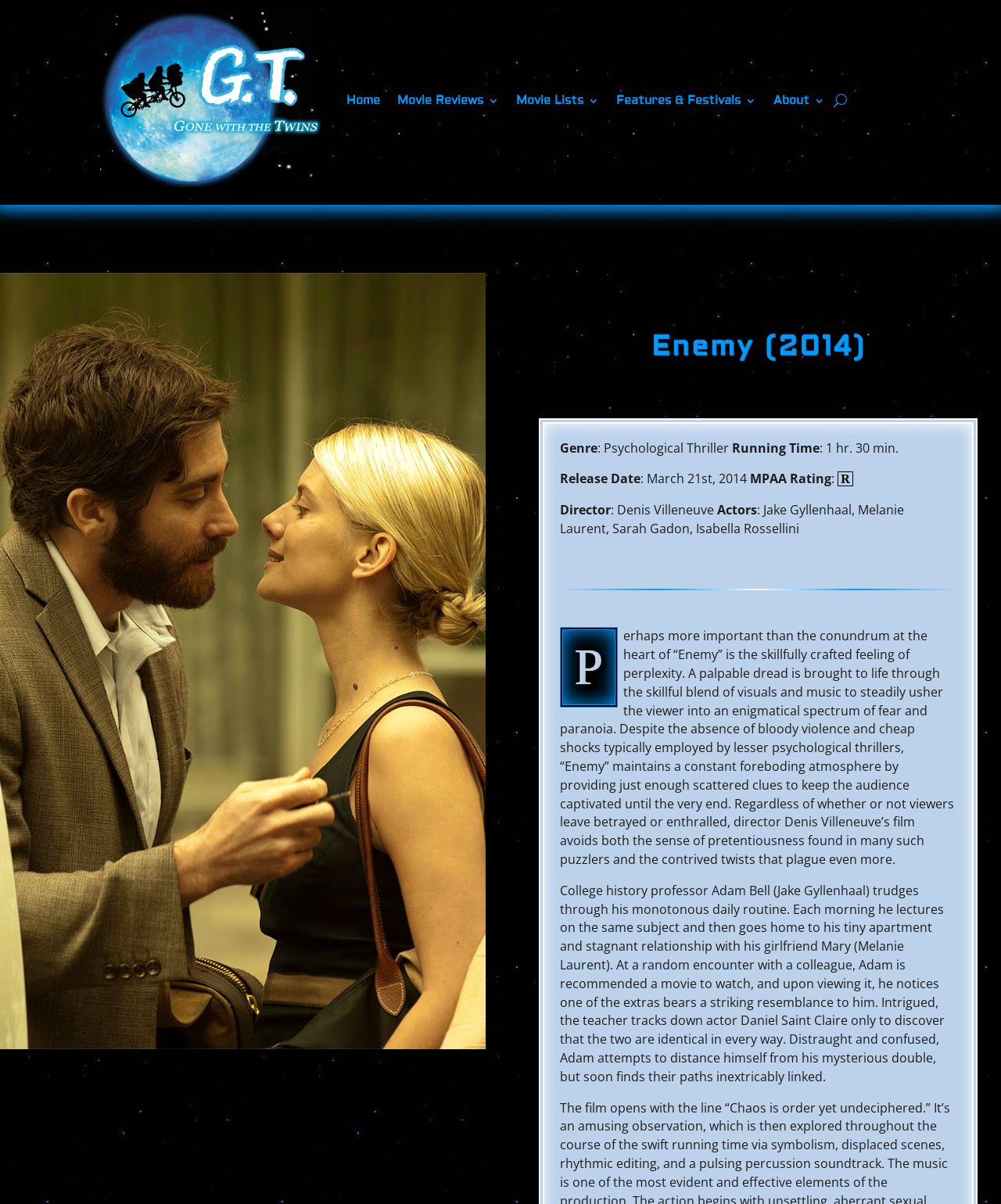What is the release date of the movie Enemy?
Using the image as a reference, give a one-word or short phrase answer.

March 21st, 2014